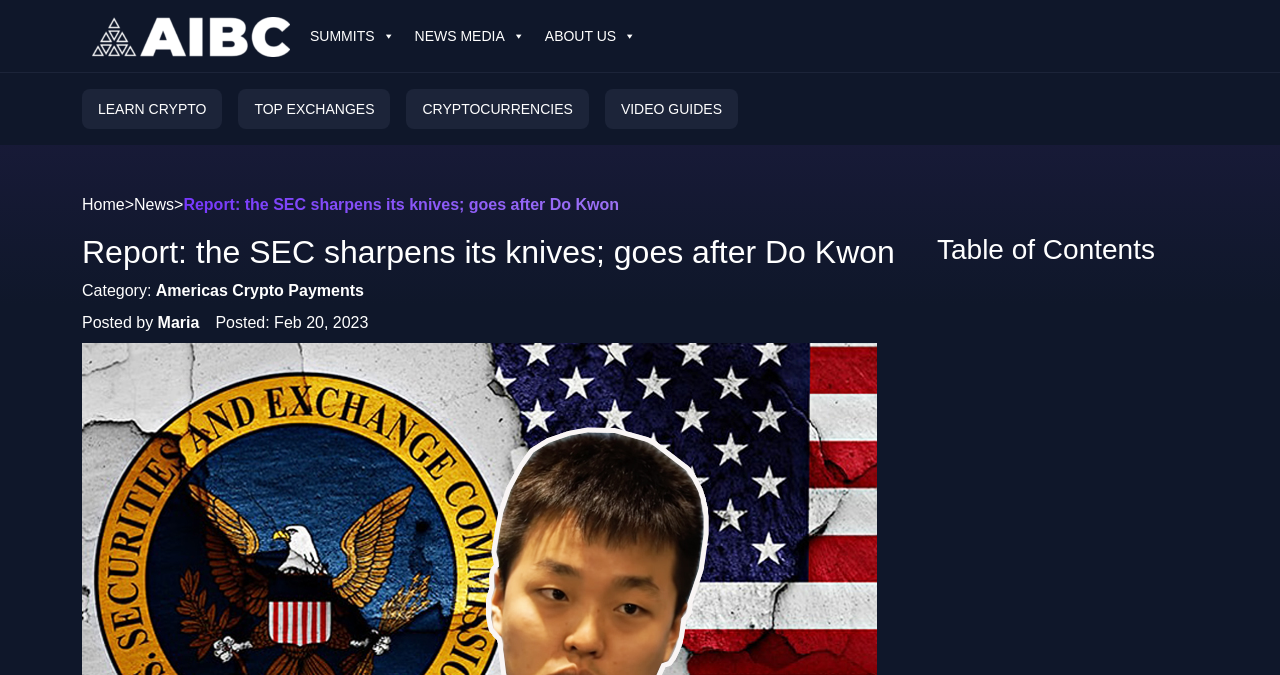Provide the bounding box coordinates for the UI element described in this sentence: "Home". The coordinates should be four float values between 0 and 1, i.e., [left, top, right, bottom].

[0.064, 0.286, 0.097, 0.321]